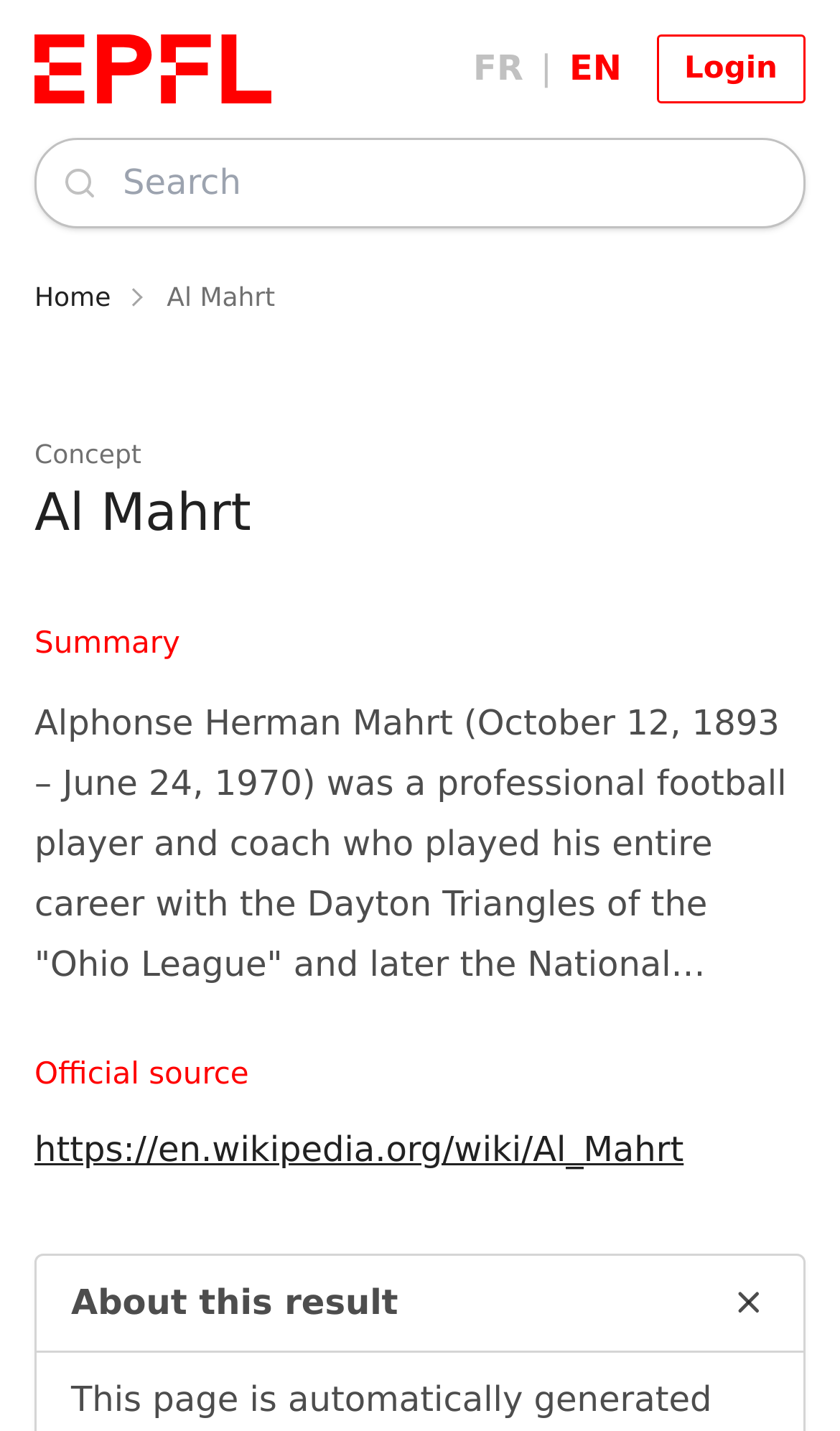Answer the following query with a single word or phrase:
What is the source of the information on this webpage?

Wikipedia